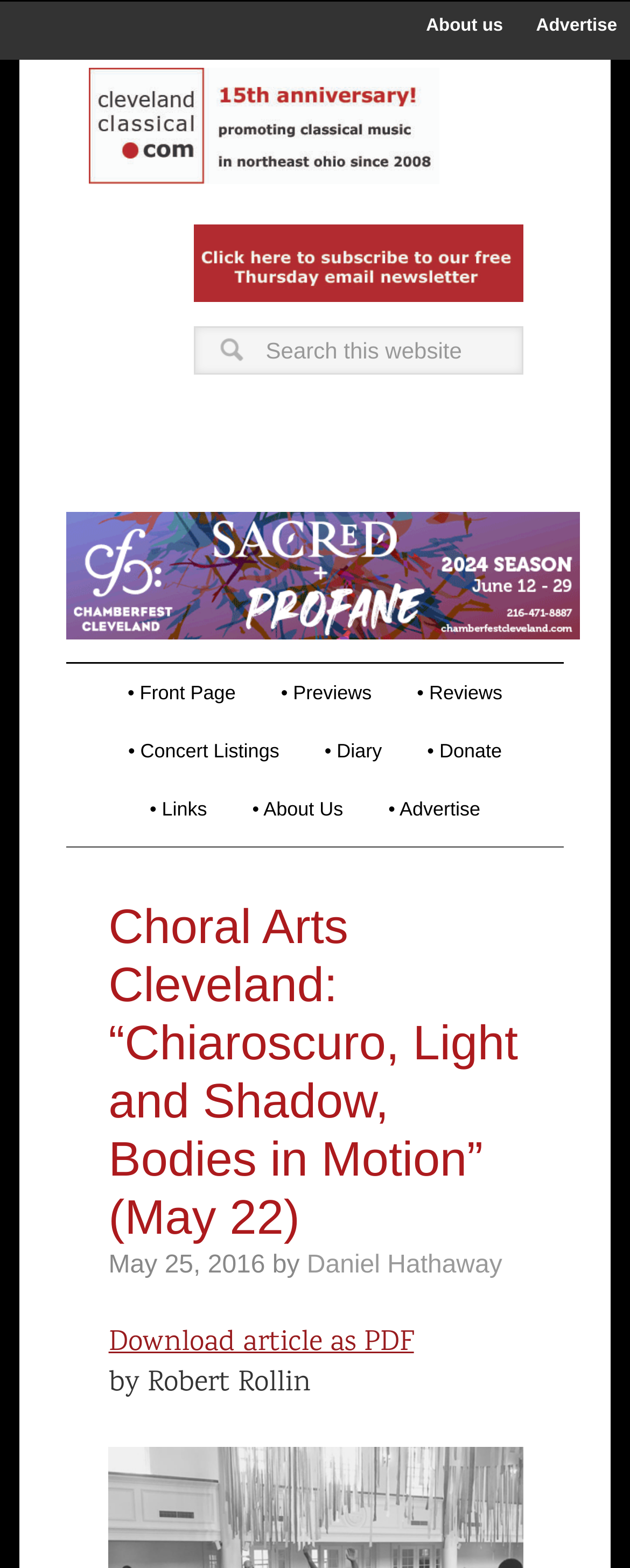Please find the bounding box for the UI component described as follows: "alt="Ad"".

[0.306, 0.175, 0.83, 0.202]